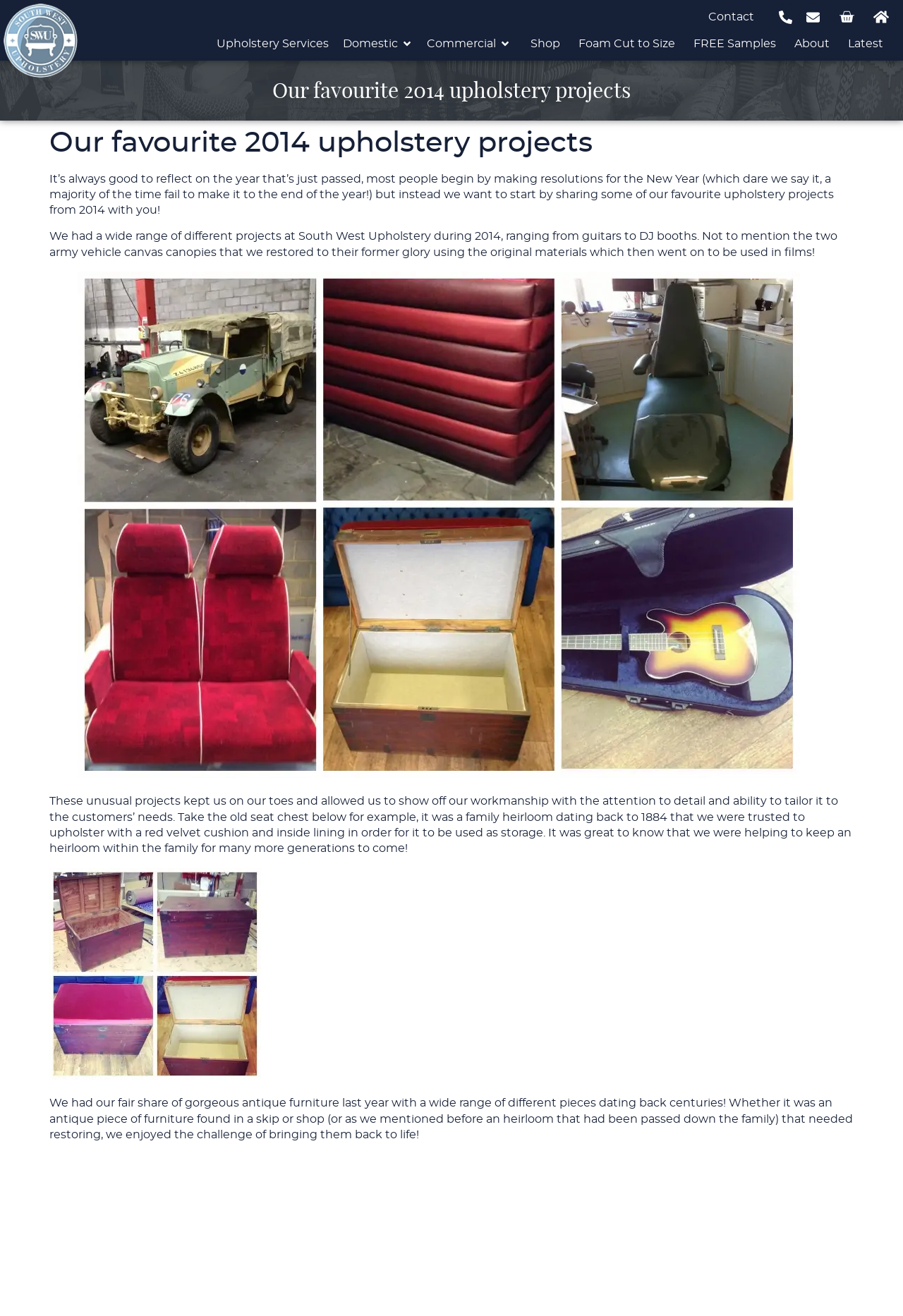Please identify the coordinates of the bounding box for the clickable region that will accomplish this instruction: "Click on Contact".

[0.773, 0.004, 0.847, 0.022]